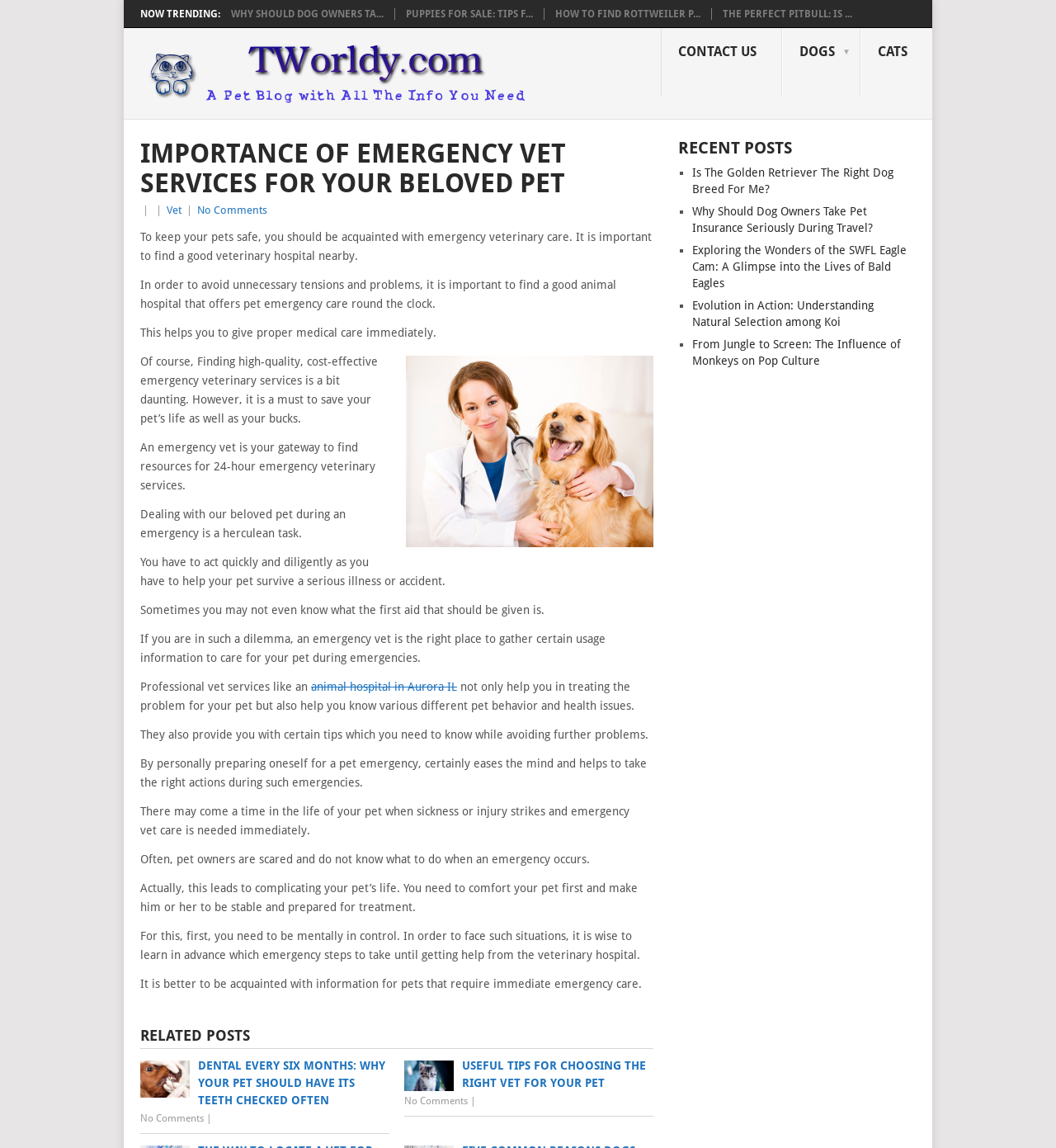Find the bounding box coordinates of the UI element according to this description: "No Comments".

[0.187, 0.177, 0.253, 0.188]